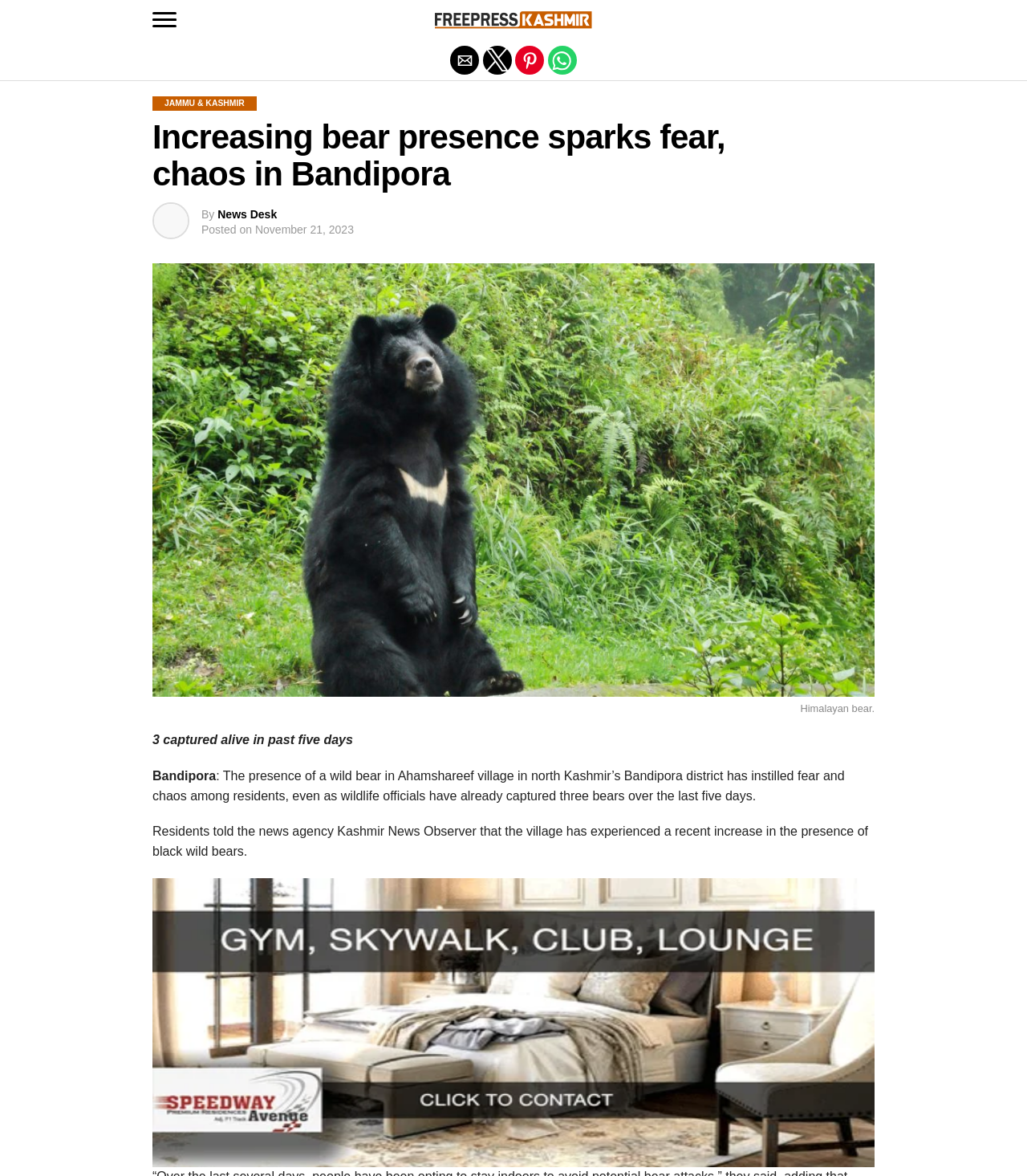Respond with a single word or short phrase to the following question: 
What is the location of the incident?

Bandipora